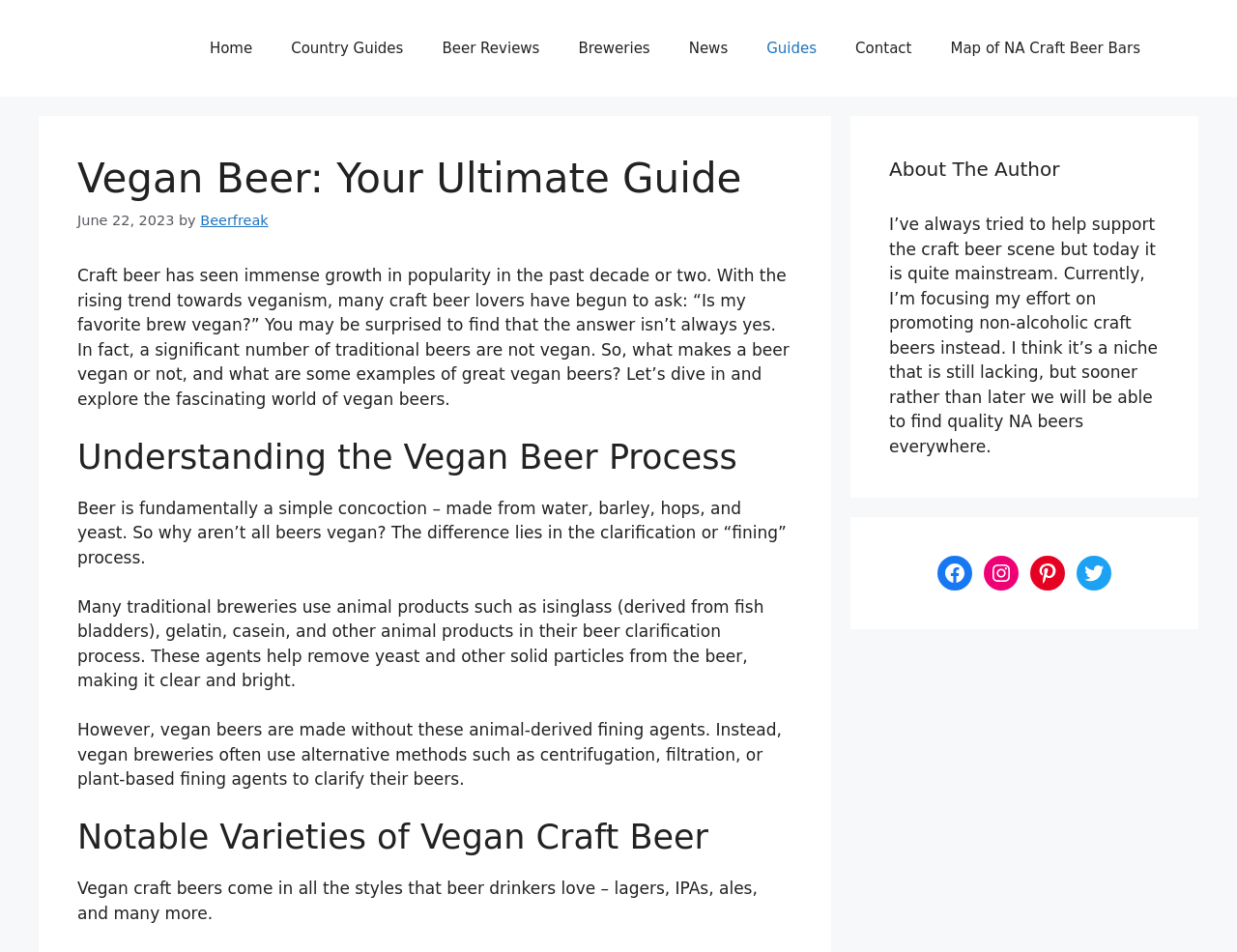Find the bounding box coordinates of the area that needs to be clicked in order to achieve the following instruction: "Learn about 'Notable Varieties of Vegan Craft Beer'". The coordinates should be specified as four float numbers between 0 and 1, i.e., [left, top, right, bottom].

[0.062, 0.858, 0.641, 0.901]